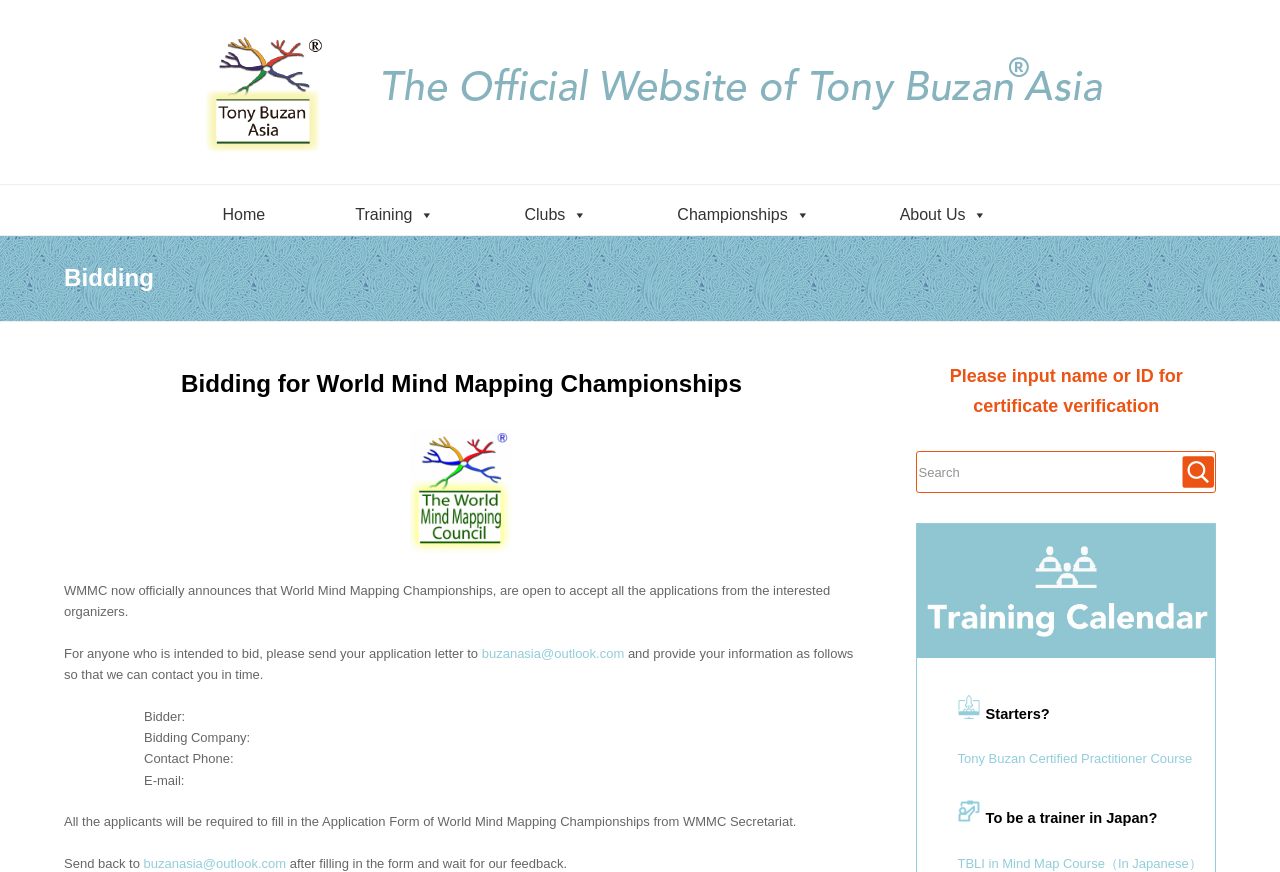What is the purpose of the bidding process?
Based on the image, respond with a single word or phrase.

World Mind Mapping Championships